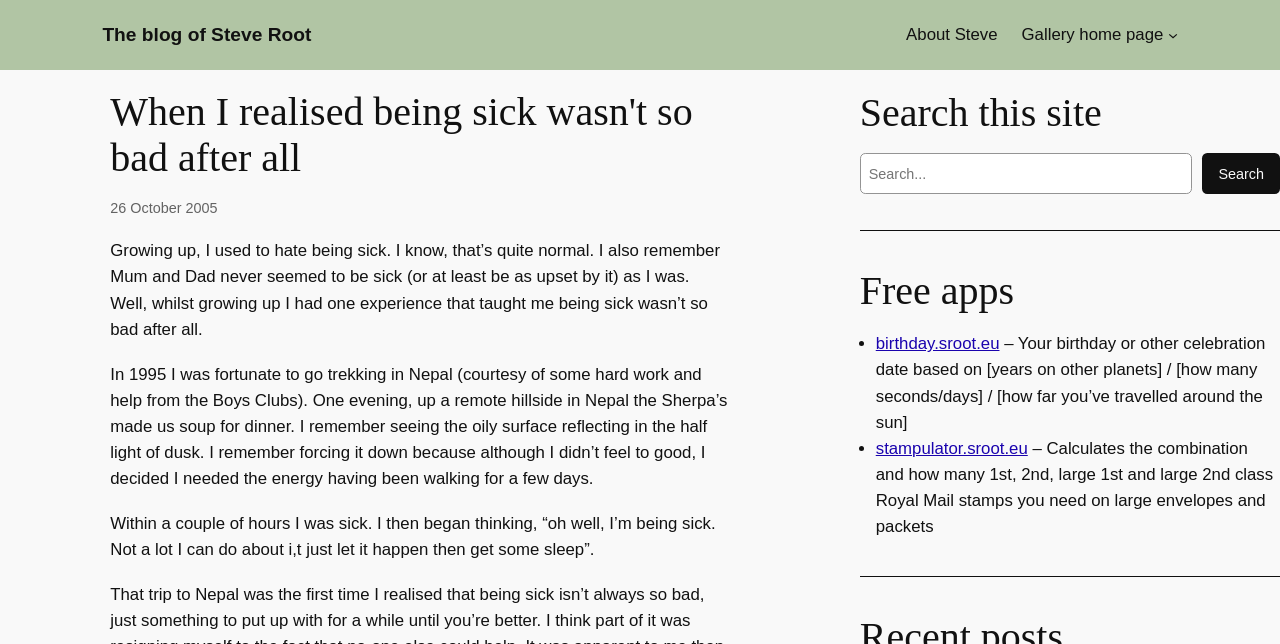Illustrate the webpage's structure and main components comprehensively.

The webpage is a blog post titled "When I realised being sick wasn't so bad after all" by Steve Root. At the top, there is a link to "The blog of Steve Root" and a navigation menu with links to "About Steve", "Gallery home page", and a submenu for the gallery. 

Below the navigation menu, there is a heading with the title of the blog post, followed by a timestamp indicating that the post was published on October 26, 2005. The main content of the blog post is a personal anecdote about the author's experience with being sick while trekking in Nepal in 1995. The text is divided into four paragraphs, describing the author's initial dislike of being sick, the experience of getting sick in Nepal, and the realization that being sick wasn't so bad after all.

On the right side of the page, there is a search bar with a heading "Search this site" and a button to submit the search query. Below the search bar, there is a section titled "Free apps" with two links to external websites, "birthday.sroot.eu" and "stampulator.sroot.eu", each with a brief description of the app's functionality. The page also has two horizontal separators, one above the search bar and one below the "Free apps" section.